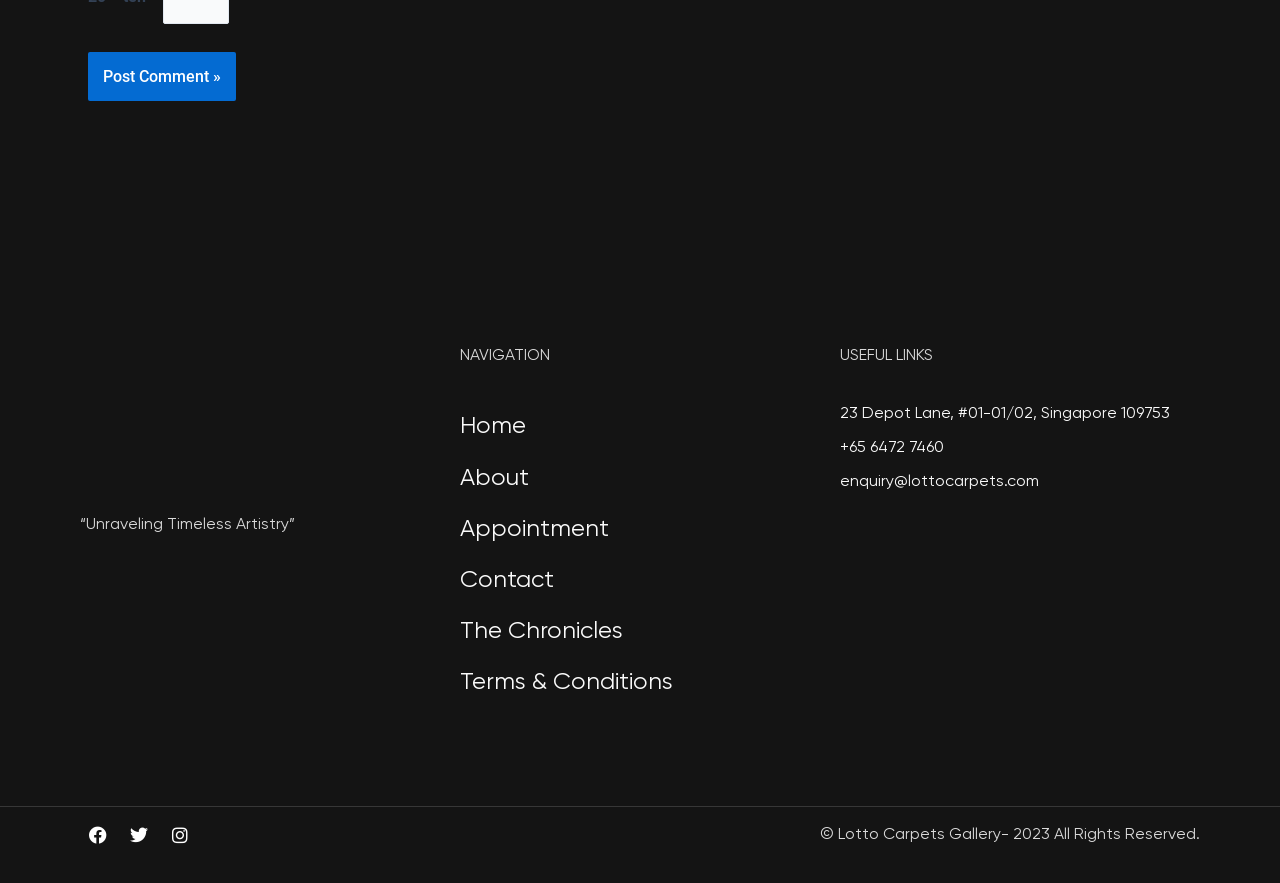What is the text of the first navigation link?
Look at the image and answer with only one word or phrase.

Home